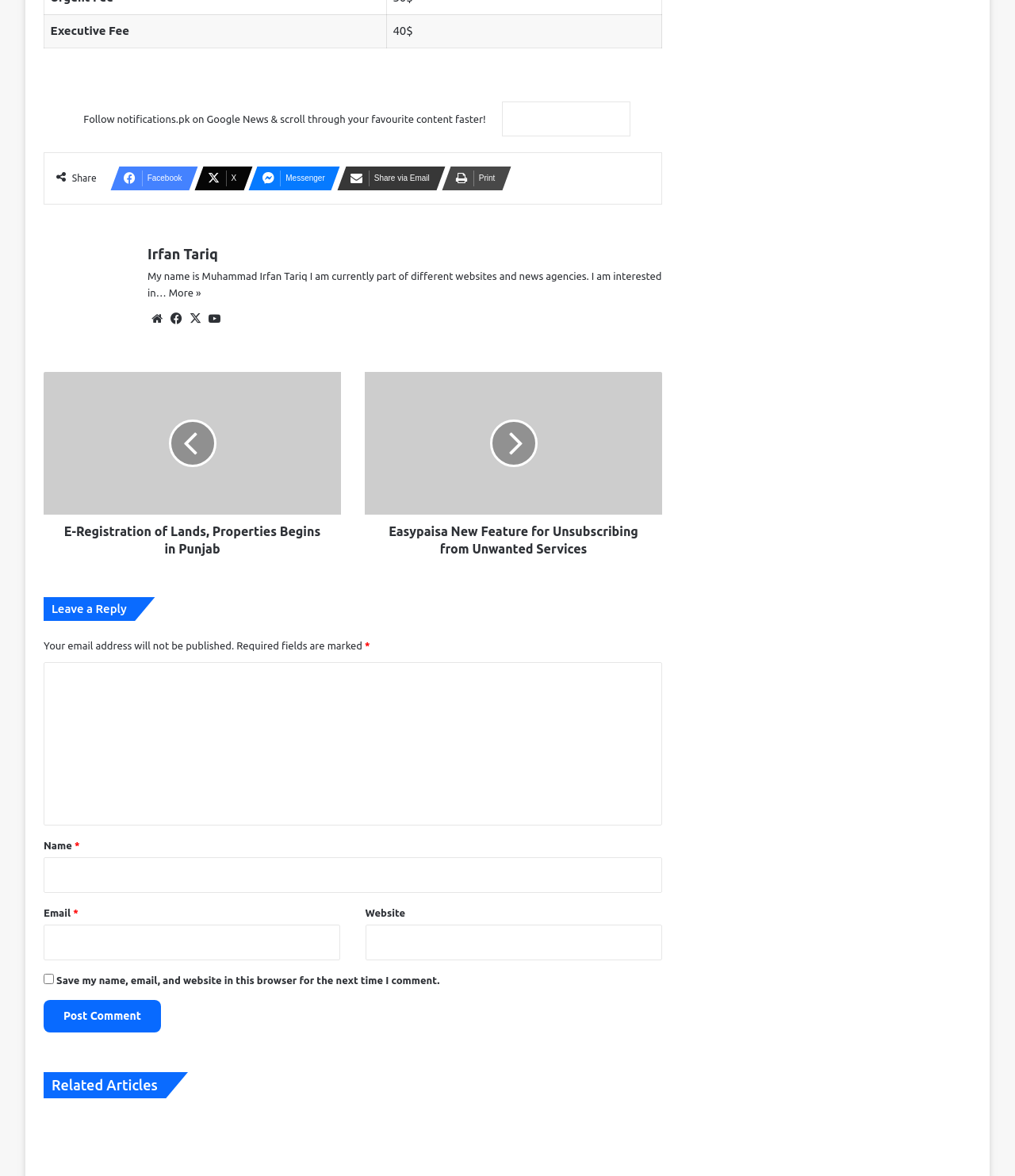Please locate the clickable area by providing the bounding box coordinates to follow this instruction: "View Irfan Tariq's profile".

[0.145, 0.208, 0.215, 0.225]